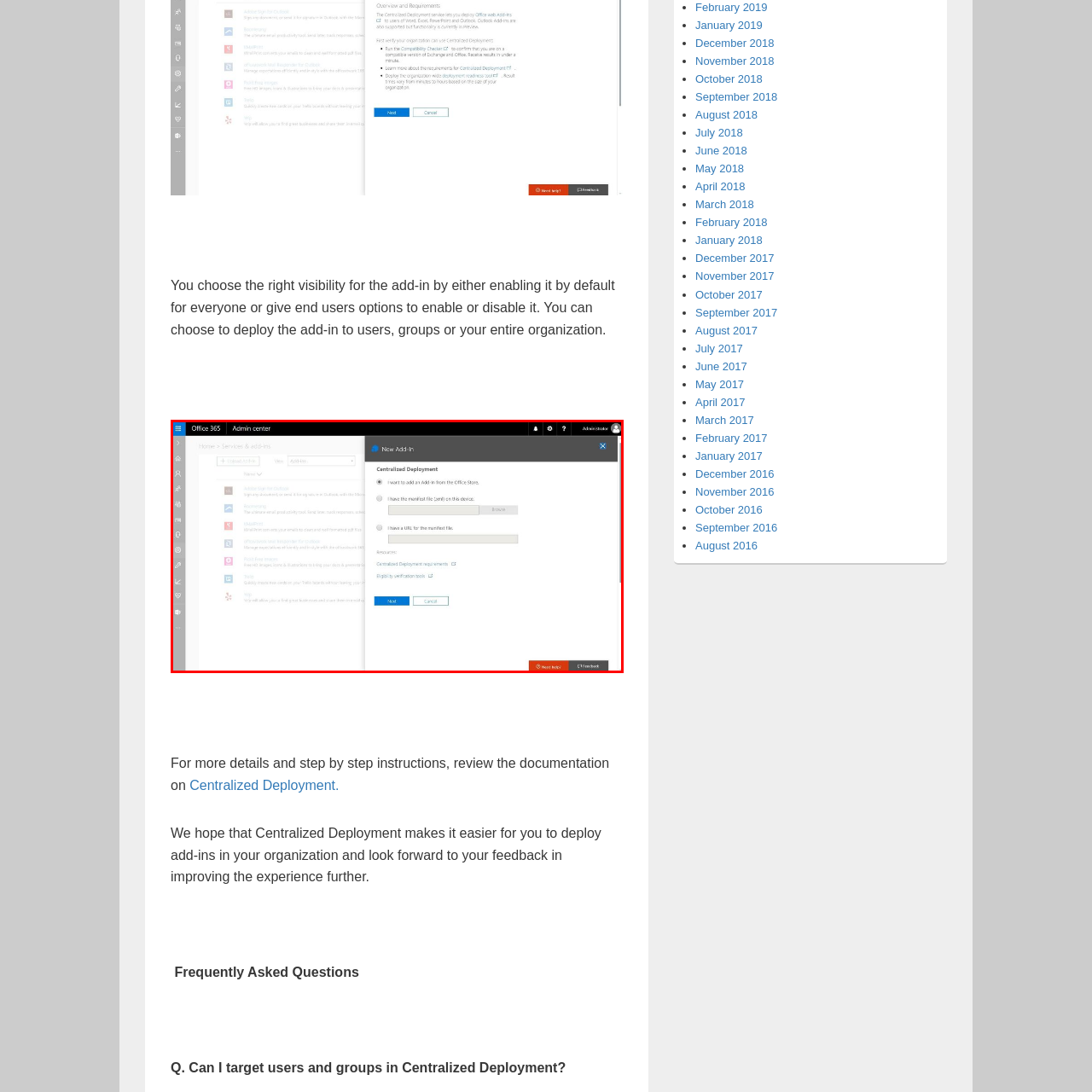Direct your attention to the zone enclosed by the orange box, What is the purpose of the 'Next' button? 
Give your response in a single word or phrase.

To proceed